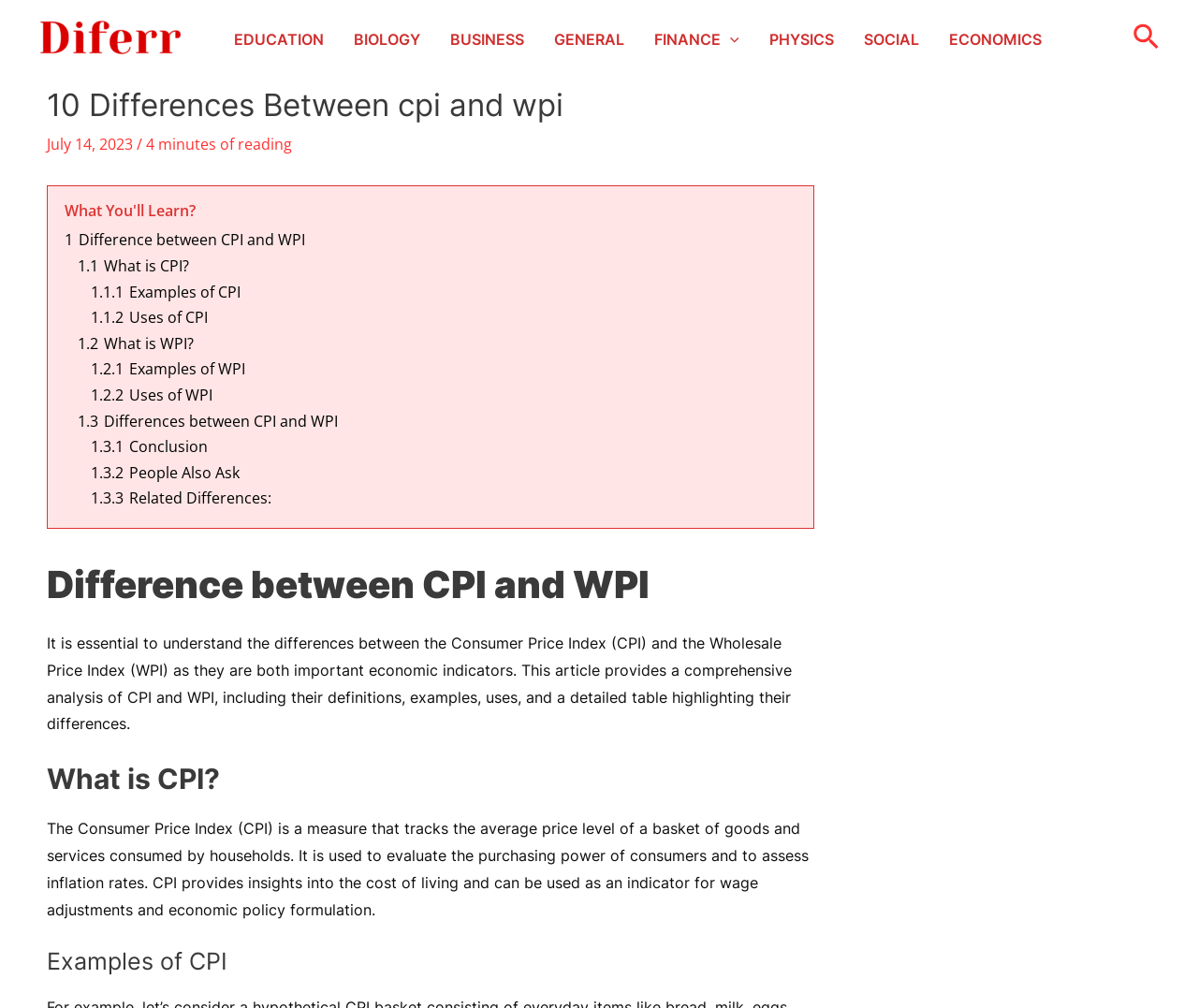Give a one-word or short phrase answer to this question: 
How many navigation links are available?

7